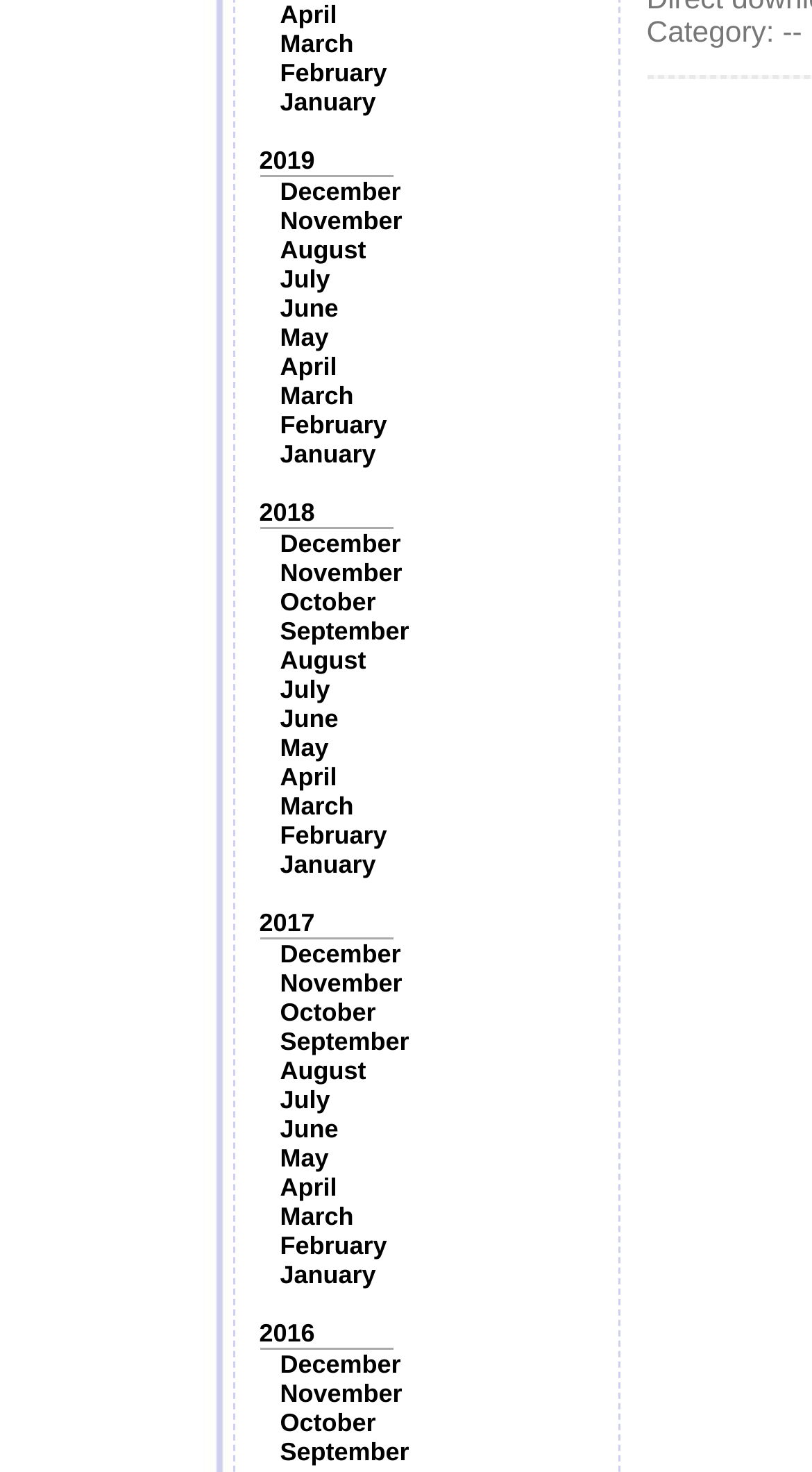How many month links are there in total?
Look at the screenshot and give a one-word or phrase answer.

48